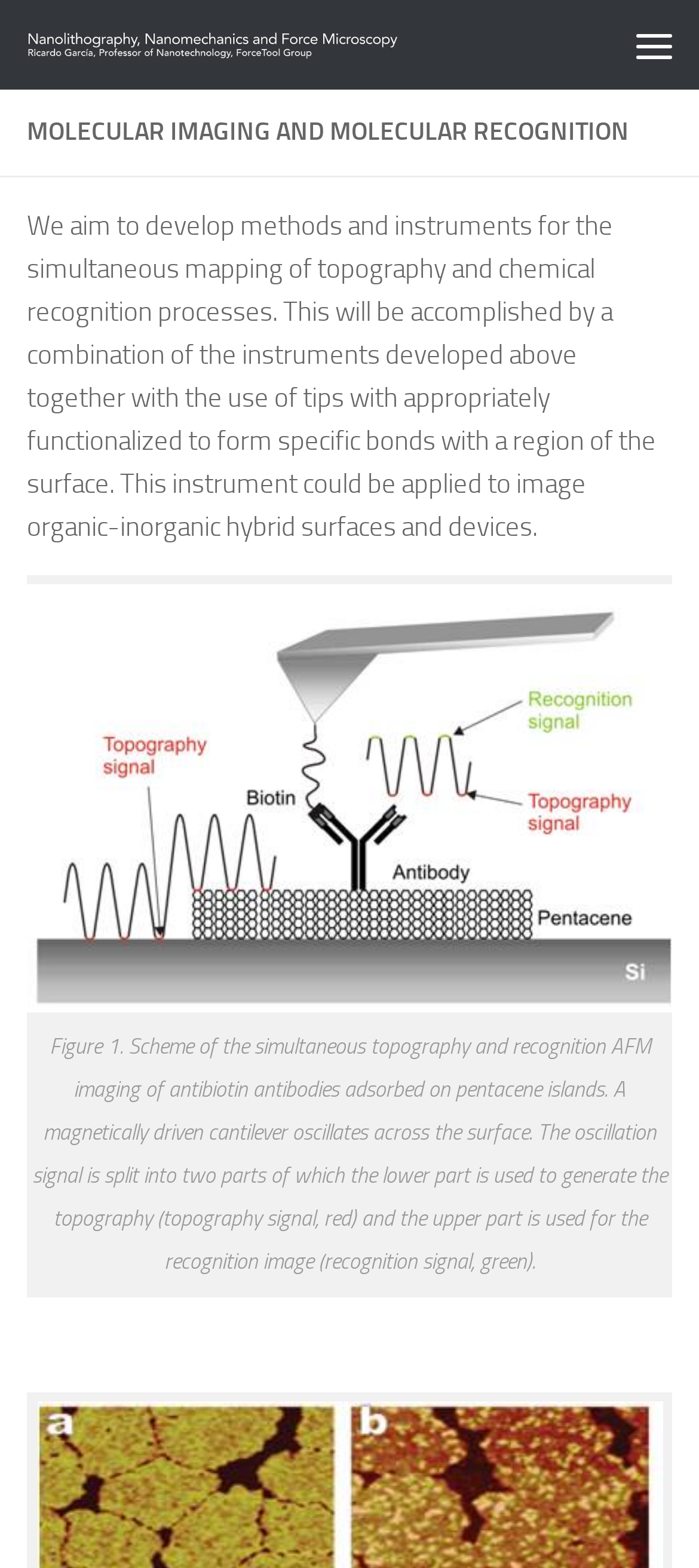Explain the webpage's layout and main content in detail.

The webpage is about molecular imaging and molecular recognition, specifically the work of the ForceTool Group. At the top left, there is a link to "Saltar al contenido" (Skip to content) and a link to the ForceTool Group, accompanied by an image of the group's logo. On the top right, there is a button labeled "Menu".

Below the top section, there is a heading that reads "MOLECULAR IMAGING AND MOLECULAR RECOGNITION" in a prominent font. Underneath the heading, there is a block of text that describes the group's goal to develop methods and instruments for simultaneous mapping of topography and chemical recognition processes.

To the right of the text, there is a link labeled "molrec2" accompanied by an image with a caption attached. The image is positioned slightly above the middle of the page. Below the image, there is a figure caption that explains the scheme of simultaneous topography and recognition AFM imaging of antibiotin antibodies adsorbed on pentacene islands.

There are a total of 3 links, 2 images, 1 button, and 4 blocks of text on the page. The elements are arranged in a clear and organized manner, with the most important information prominently displayed.